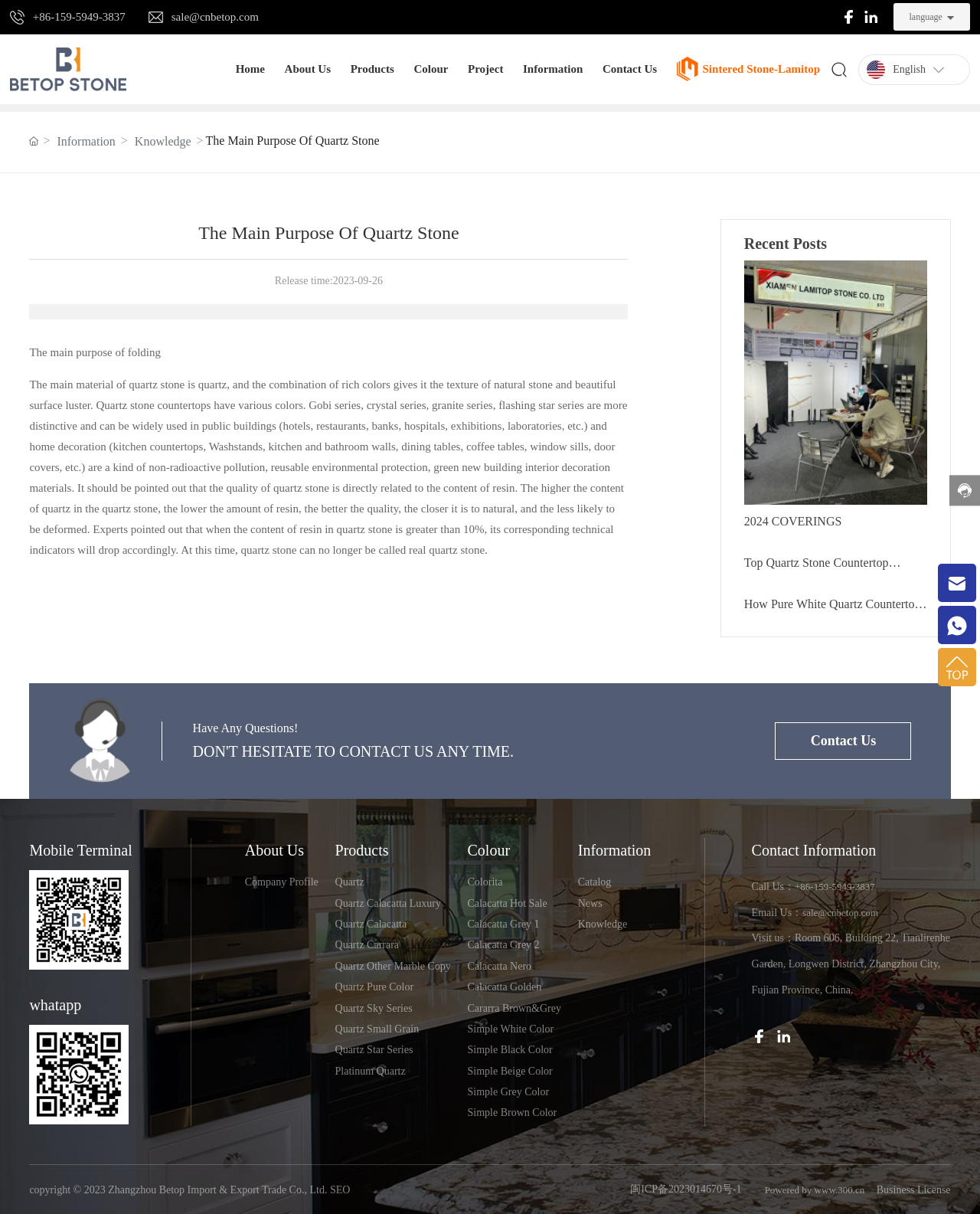Find the bounding box coordinates of the element you need to click on to perform this action: 'Click the 'About Us' link'. The coordinates should be represented by four float values between 0 and 1, in the format [left, top, right, bottom].

[0.28, 0.028, 0.348, 0.085]